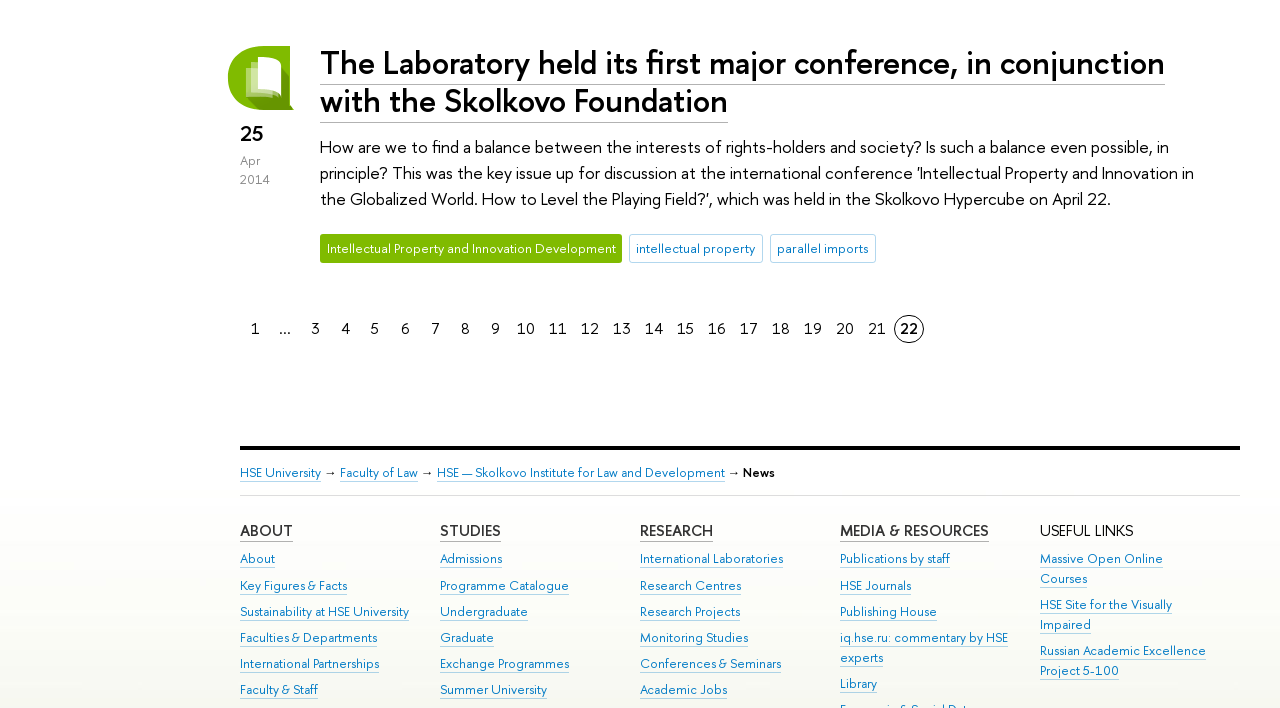Could you locate the bounding box coordinates for the section that should be clicked to accomplish this task: "Learn about the Faculty of Law".

[0.265, 0.655, 0.326, 0.681]